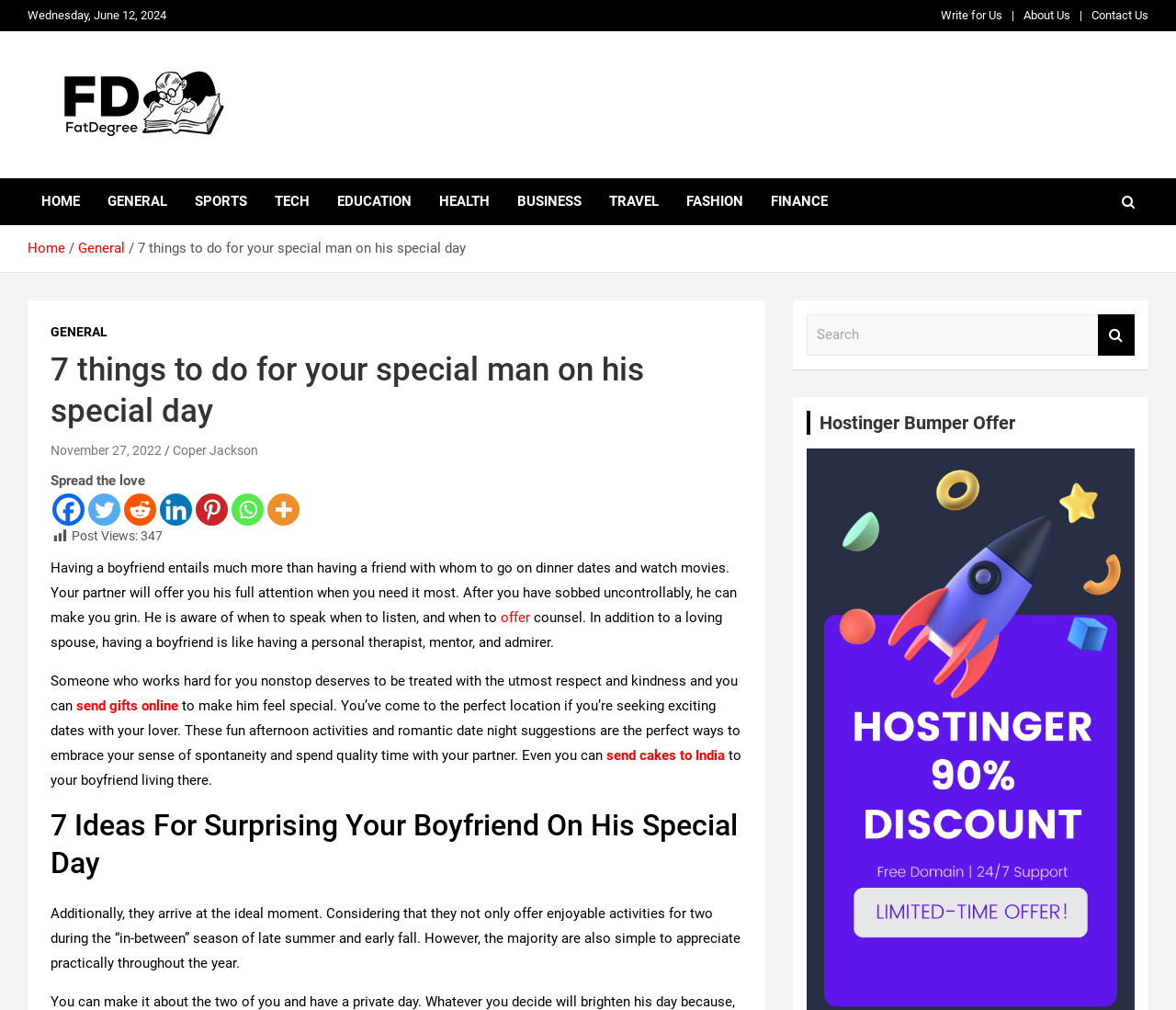What can be sent to make him feel special?
Please answer the question with as much detail as possible using the screenshot.

According to the article, sending gifts online can make him feel special, and it is mentioned as one of the ways to treat your boyfriend with respect and kindness.